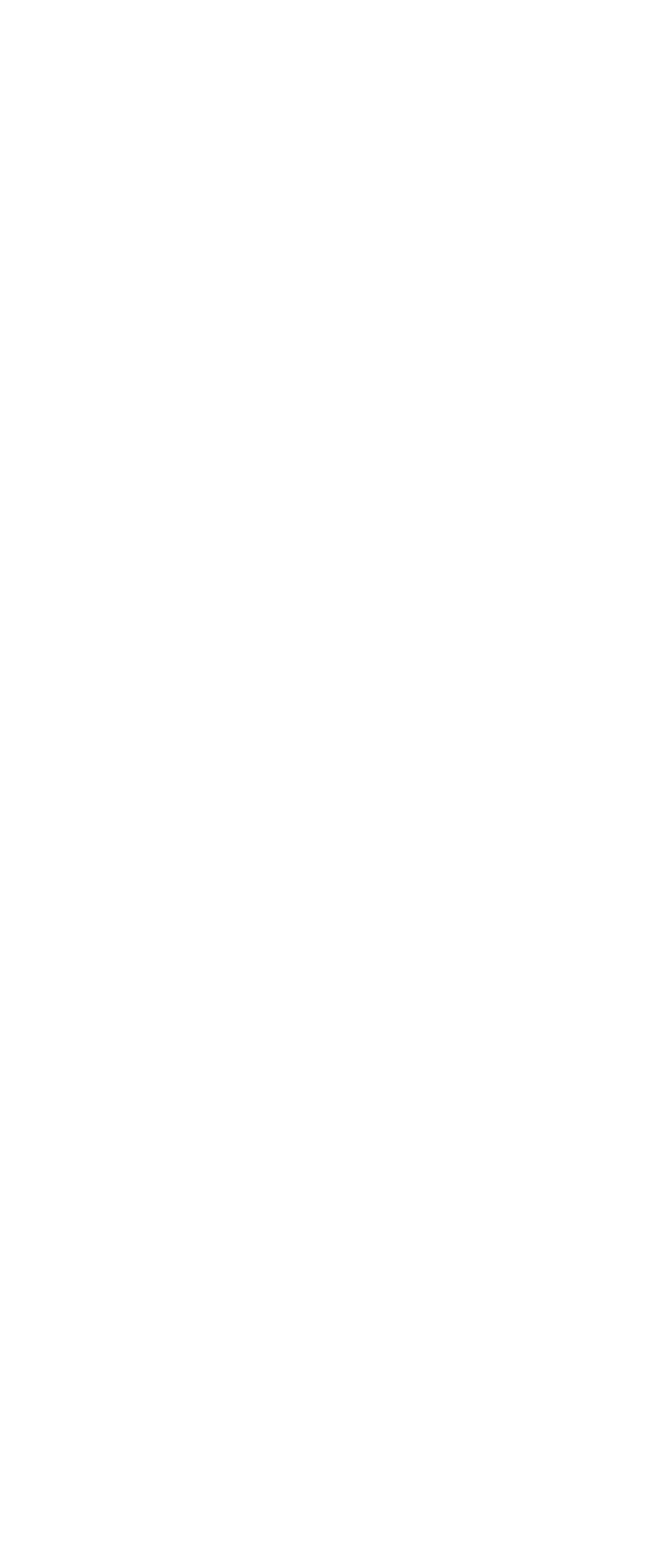What is the last section on the webpage? From the image, respond with a single word or brief phrase.

Find Us